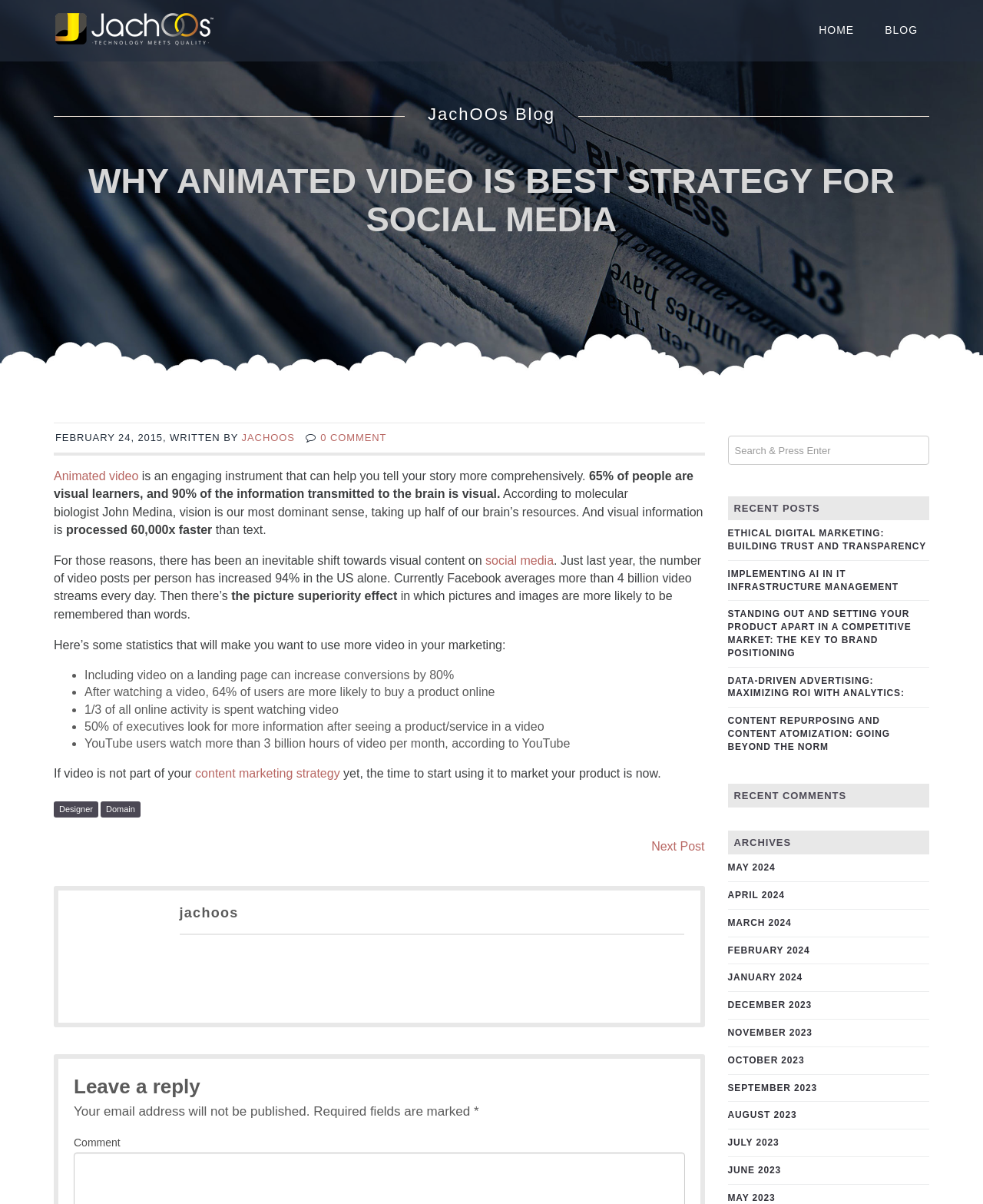Articulate a complete and detailed caption of the webpage elements.

This webpage is a blog post titled "Why Animated Video is Best Strategy for Social Media" with a focus on the benefits of using animated videos in social media marketing. At the top of the page, there are several links to navigate to other parts of the website, including "HOME", "BLOG", and the blog title "JachOOs Blog". 

Below the navigation links, there is a heading that repeats the title of the blog post, followed by the date "FEBRUARY 24, 2015" and the author's name "JACHOOS". The main content of the blog post starts with a brief introduction to animated videos, stating that they are an engaging instrument that can help tell a story more comprehensively.

The introduction is followed by several paragraphs of text that discuss the benefits of using visual content, including statistics on how people process visual information faster than text and how video posts have increased on social media. The text also mentions the "picture superiority effect", where pictures and images are more likely to be remembered than words.

The blog post then presents several statistics on the effectiveness of using video in marketing, including how it can increase conversions, make users more likely to buy a product online, and how one-third of all online activity is spent watching video. 

After the statistics, the blog post concludes by stating that if video is not part of a content marketing strategy, it's time to start using it to market a product.

On the right side of the page, there are several sections, including a search bar, a list of recent posts, recent comments, and archives of past posts organized by month.